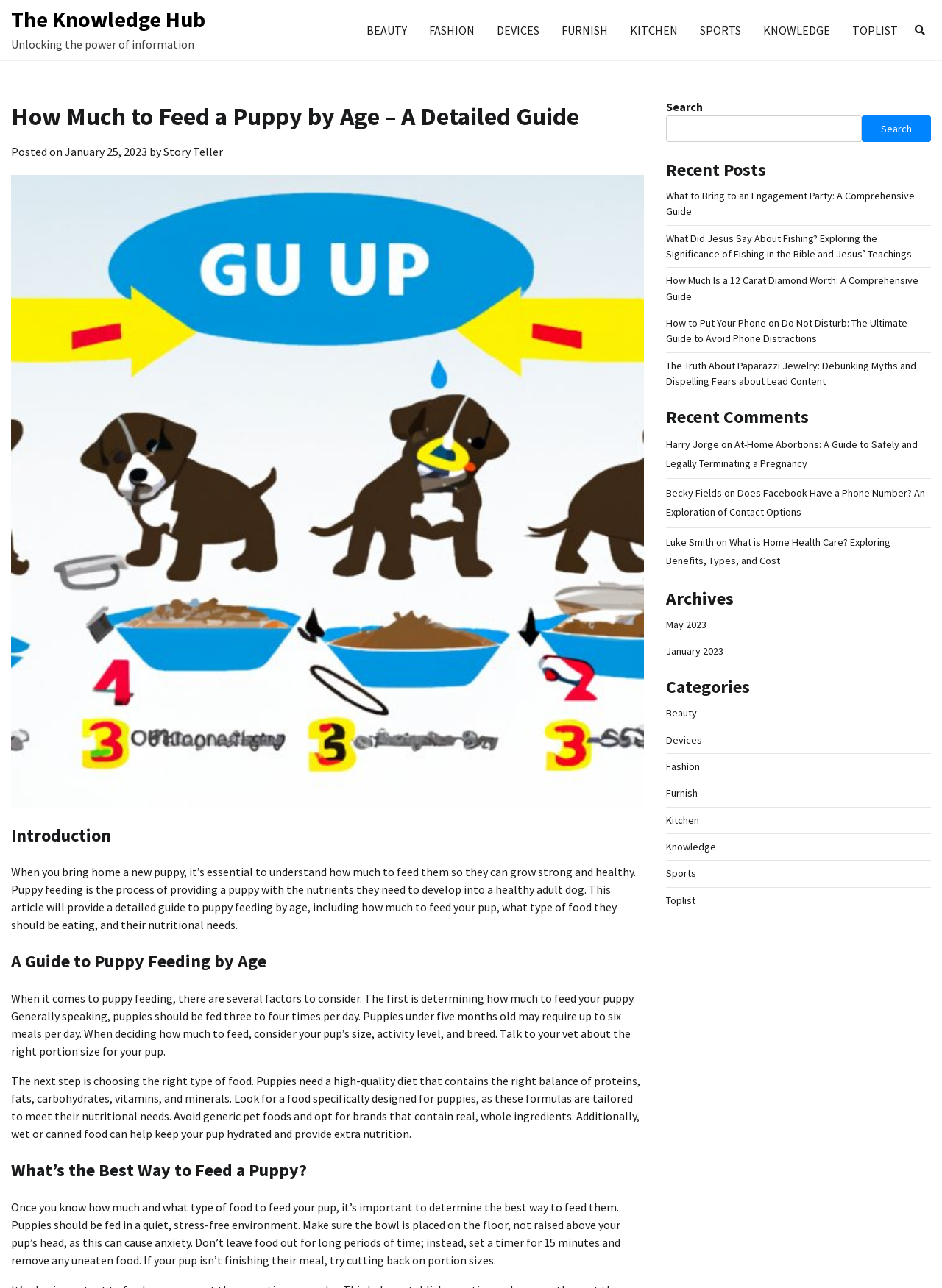Could you provide the bounding box coordinates for the portion of the screen to click to complete this instruction: "Click on the 'BEAUTY' link"?

[0.377, 0.009, 0.444, 0.038]